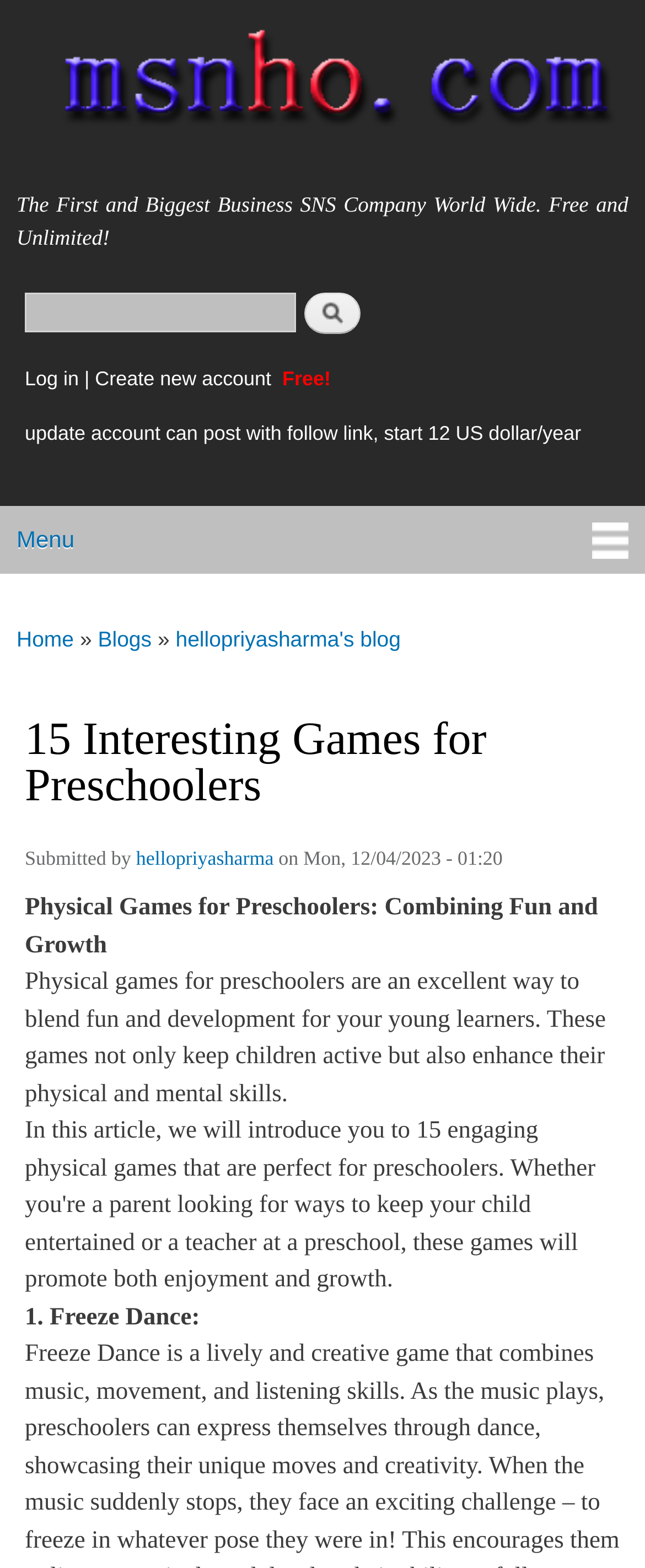What is the search button's bounding box coordinate?
Identify the answer in the screenshot and reply with a single word or phrase.

[0.472, 0.187, 0.559, 0.213]